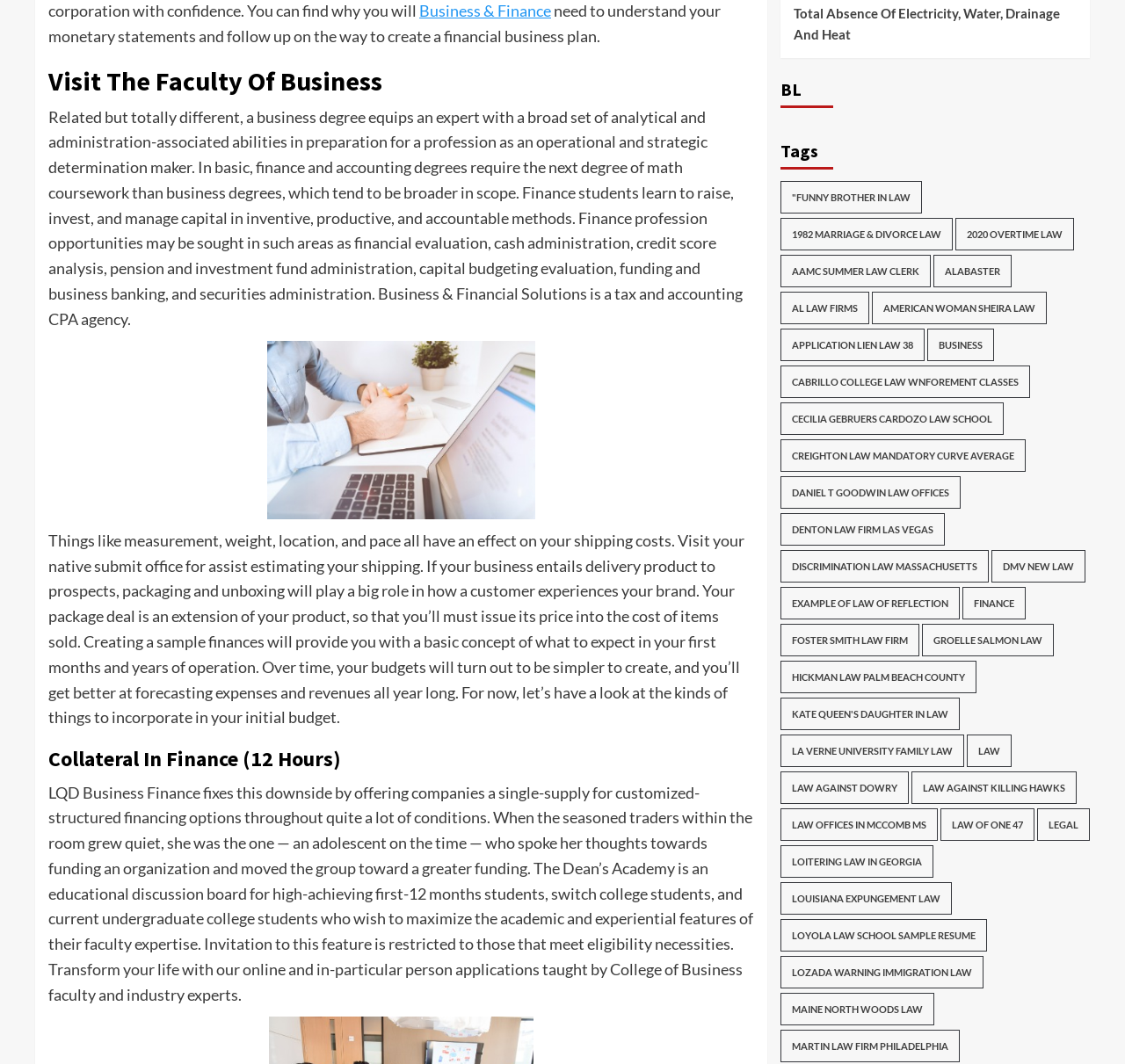Pinpoint the bounding box coordinates of the area that must be clicked to complete this instruction: "Visit The Faculty Of Business".

[0.043, 0.062, 0.67, 0.09]